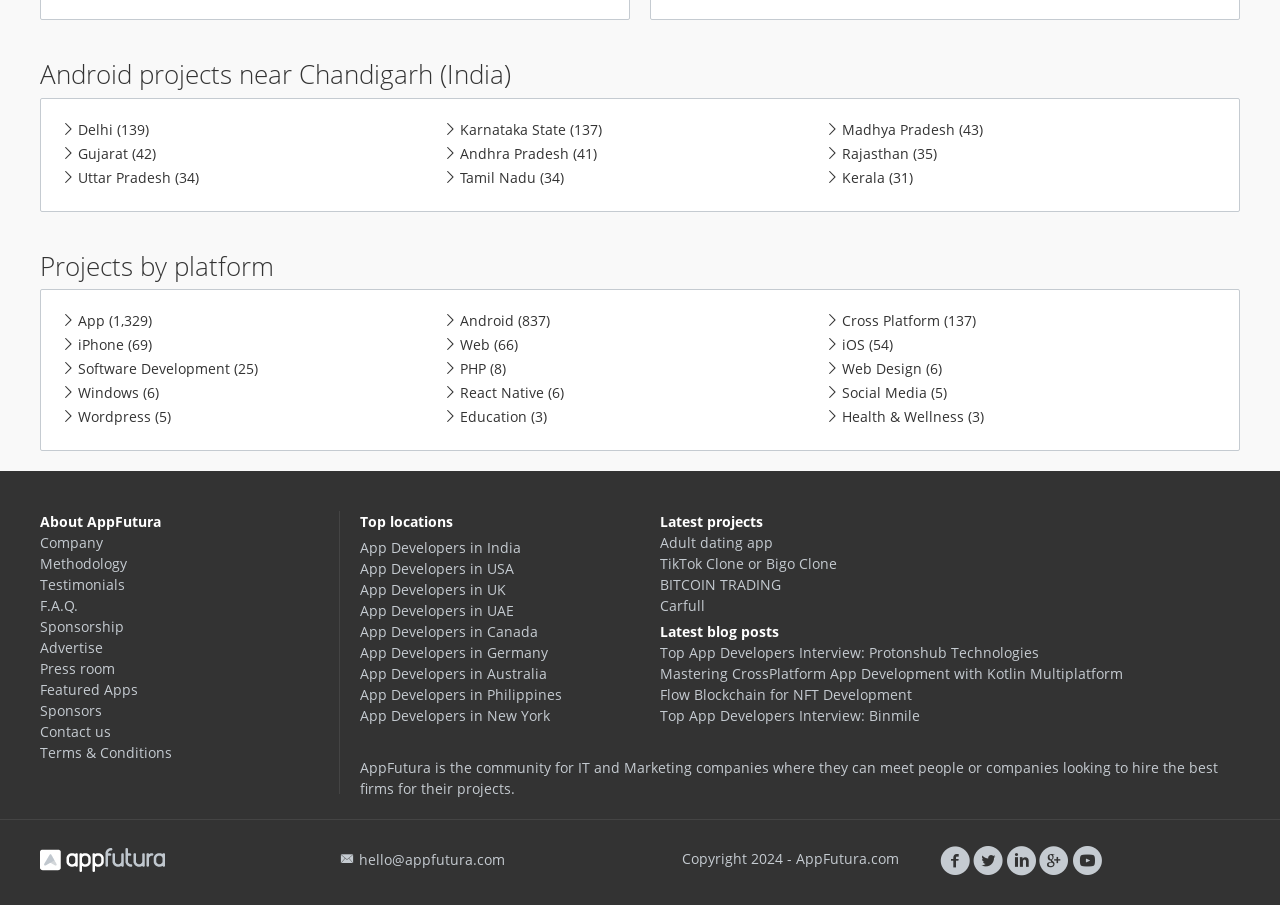How many projects are listed under Android platform?
Answer with a single word or phrase by referring to the visual content.

837